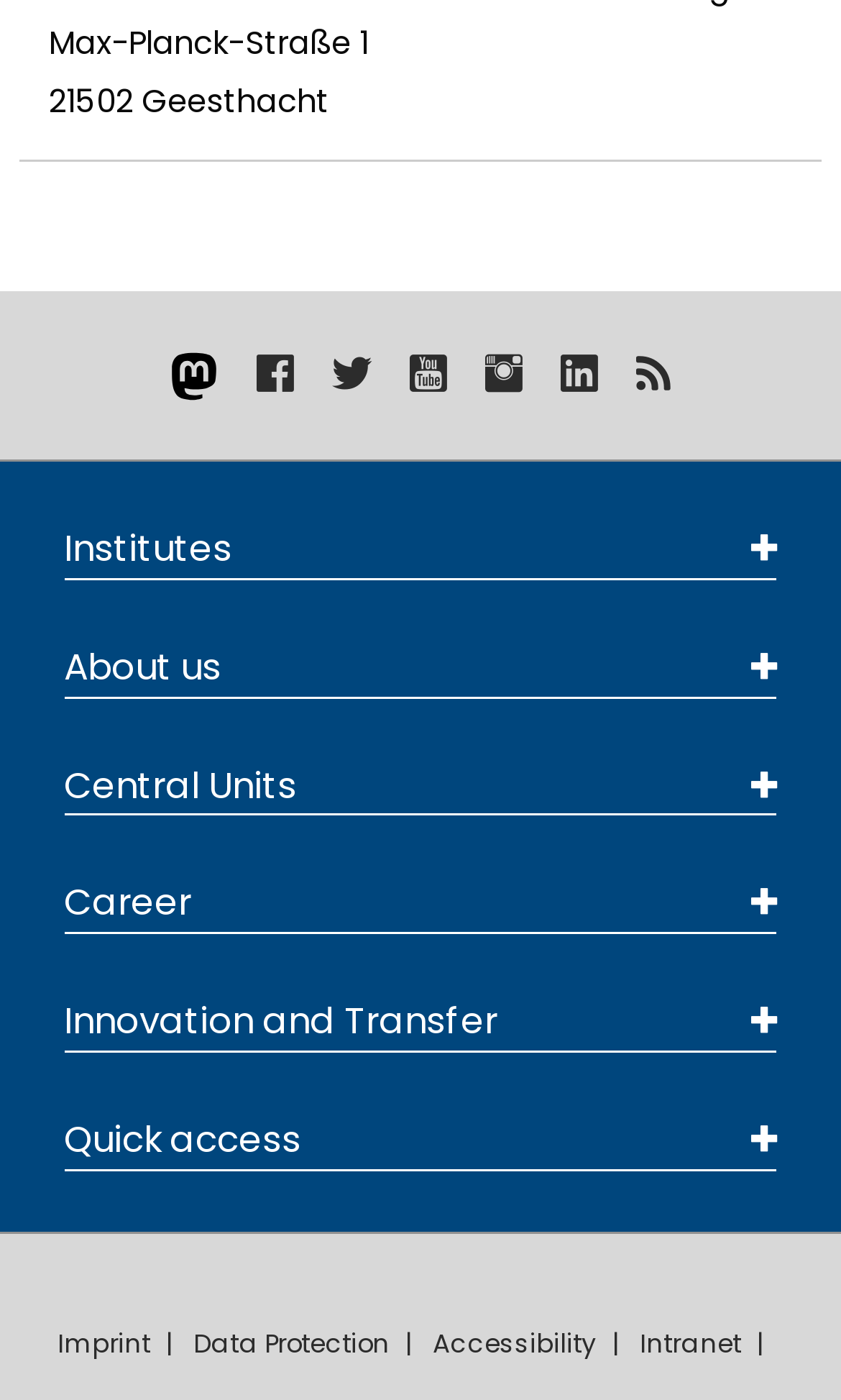Identify the bounding box coordinates for the UI element described as: "Hereon at Mastodon". The coordinates should be provided as four floats between 0 and 1: [left, top, right, bottom].

[0.203, 0.251, 0.259, 0.282]